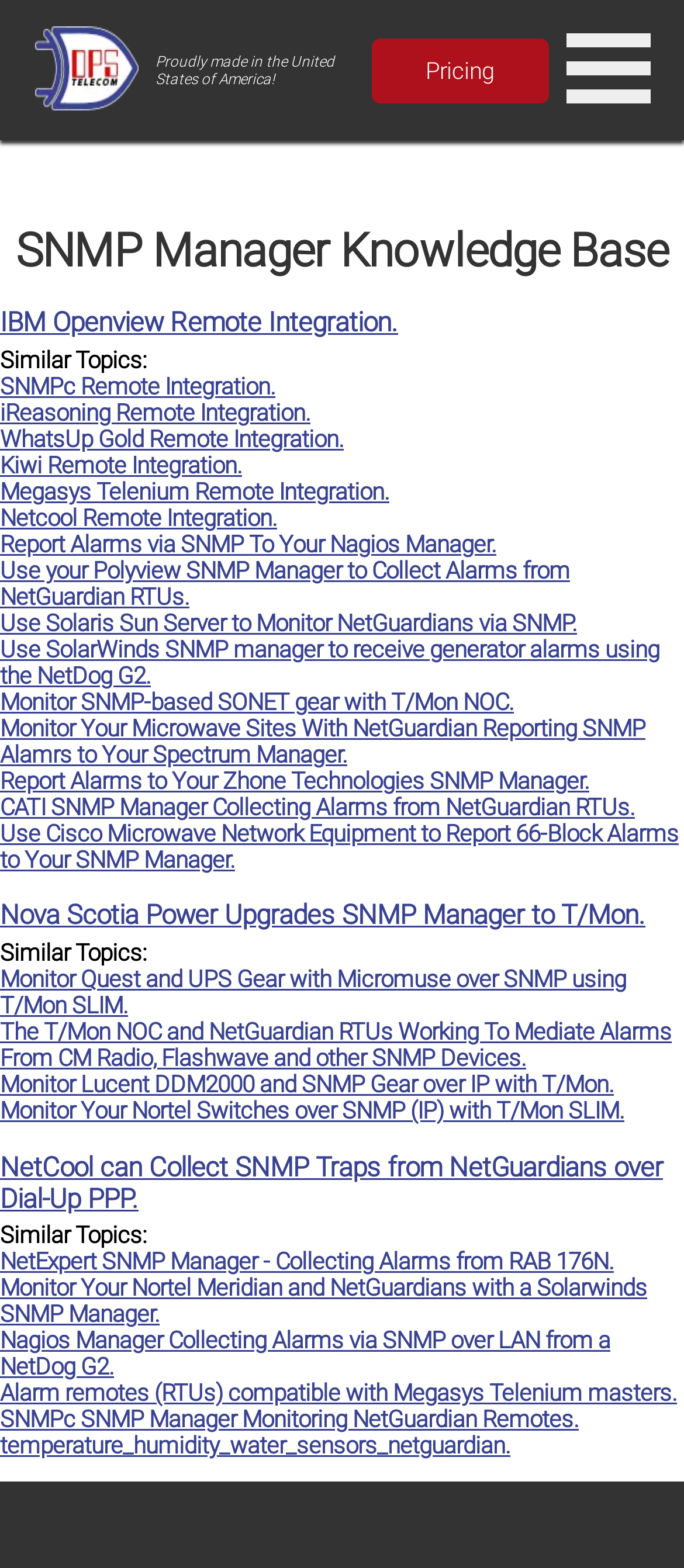Given the description of a UI element: "SNMPc Remote Integration.", identify the bounding box coordinates of the matching element in the webpage screenshot.

[0.0, 0.238, 0.403, 0.255]